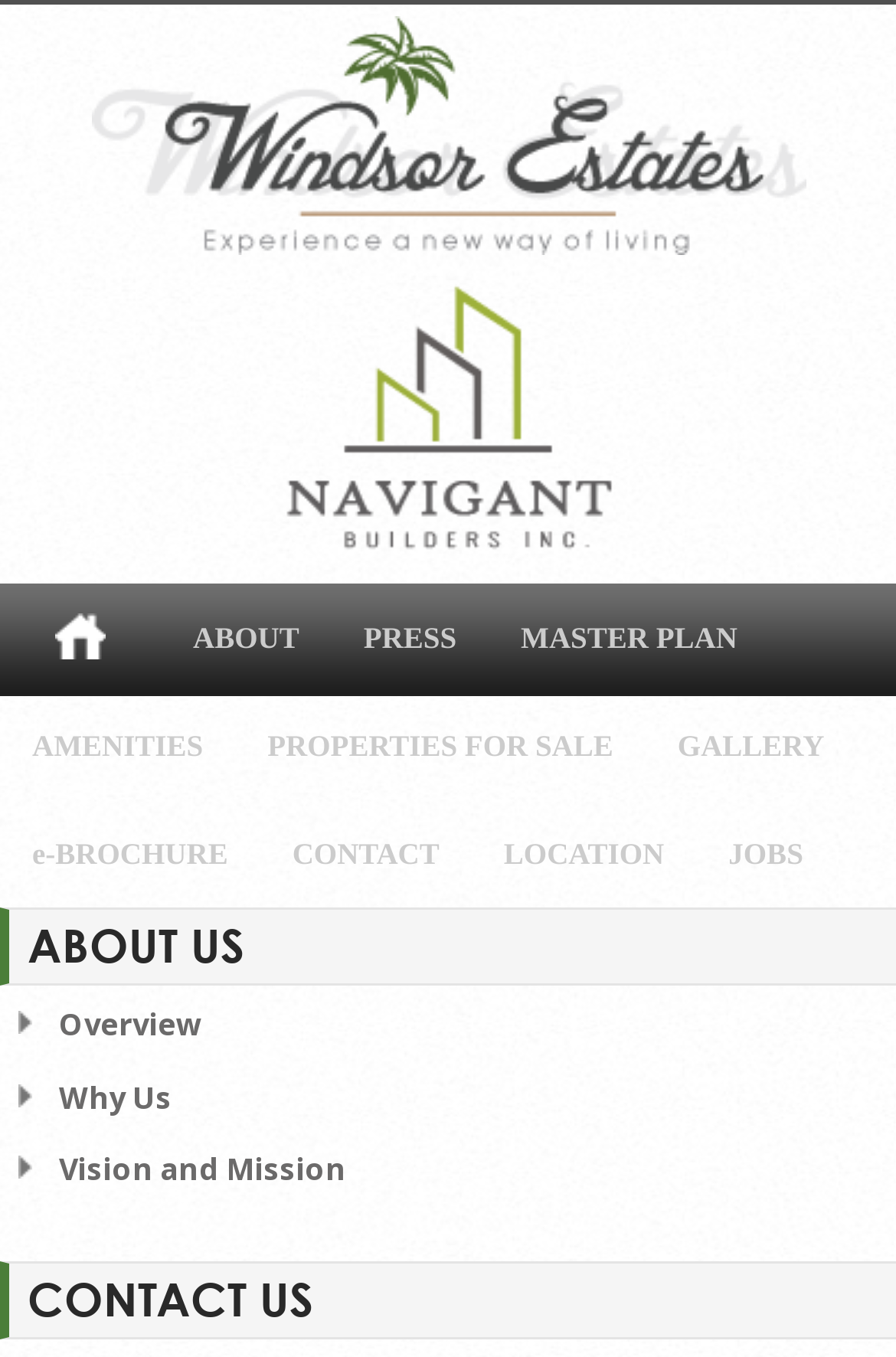Determine the bounding box coordinates for the element that should be clicked to follow this instruction: "click the Windsor Estates logo". The coordinates should be given as four float numbers between 0 and 1, in the format [left, top, right, bottom].

[0.101, 0.166, 0.899, 0.195]